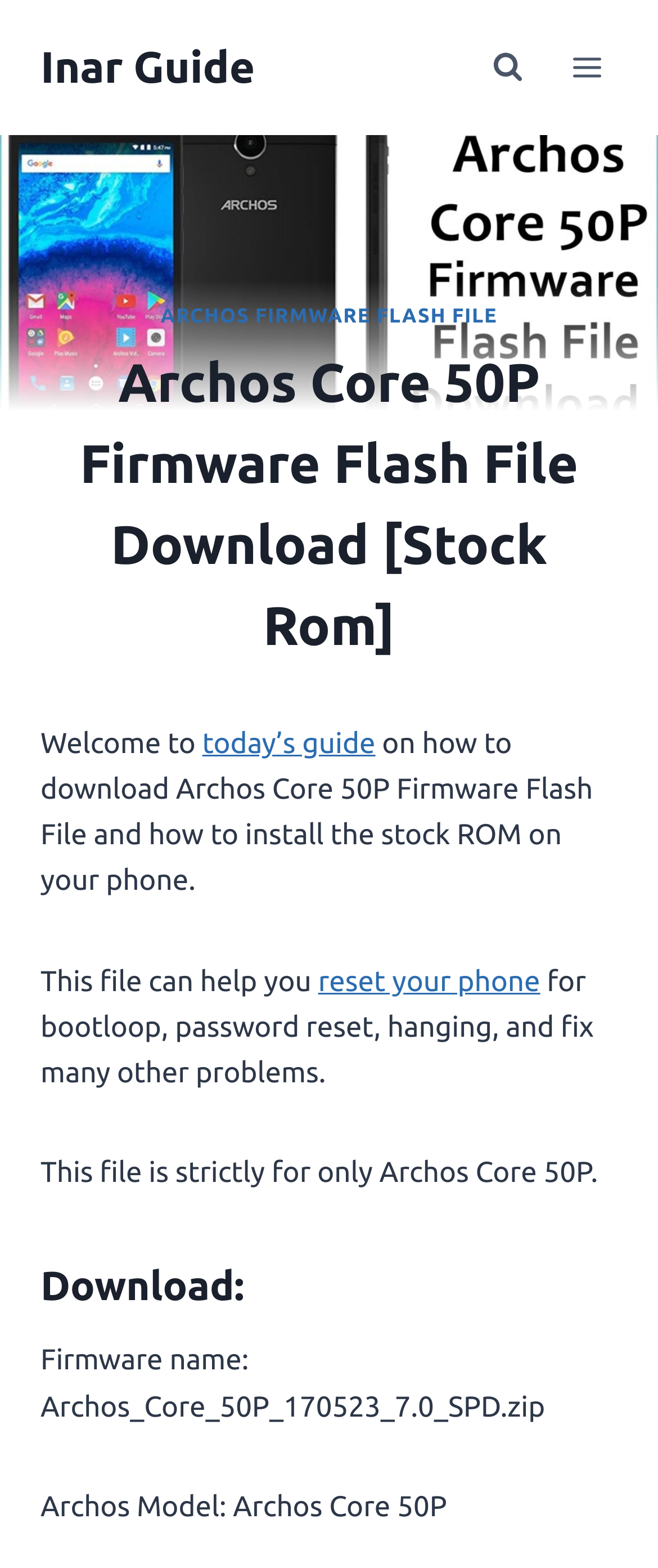Please provide the bounding box coordinates for the UI element as described: "Search". The coordinates must be four floats between 0 and 1, represented as [left, top, right, bottom].

[0.726, 0.024, 0.819, 0.062]